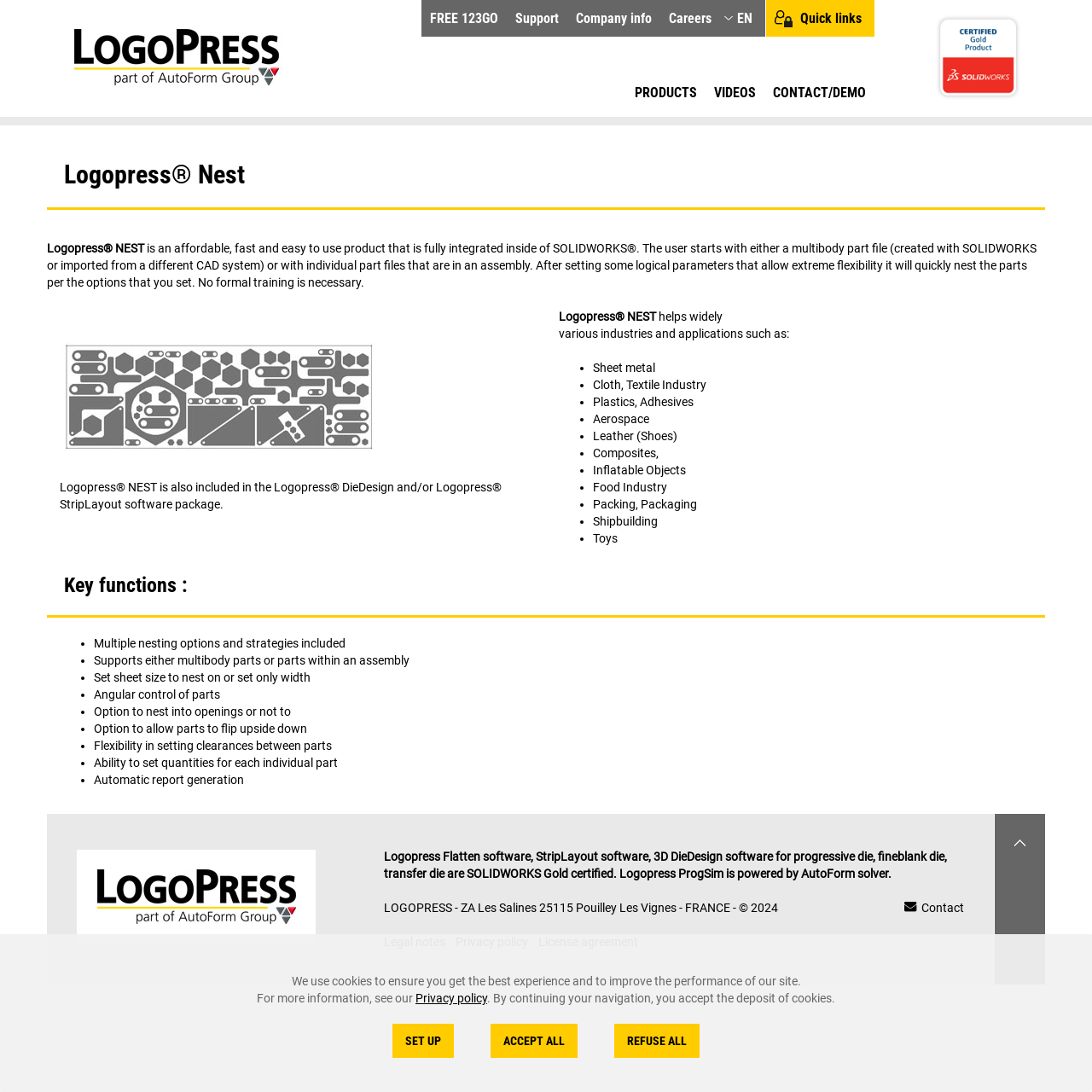Give a concise answer of one word or phrase to the question: 
What industries does Logopress help?

Various industries